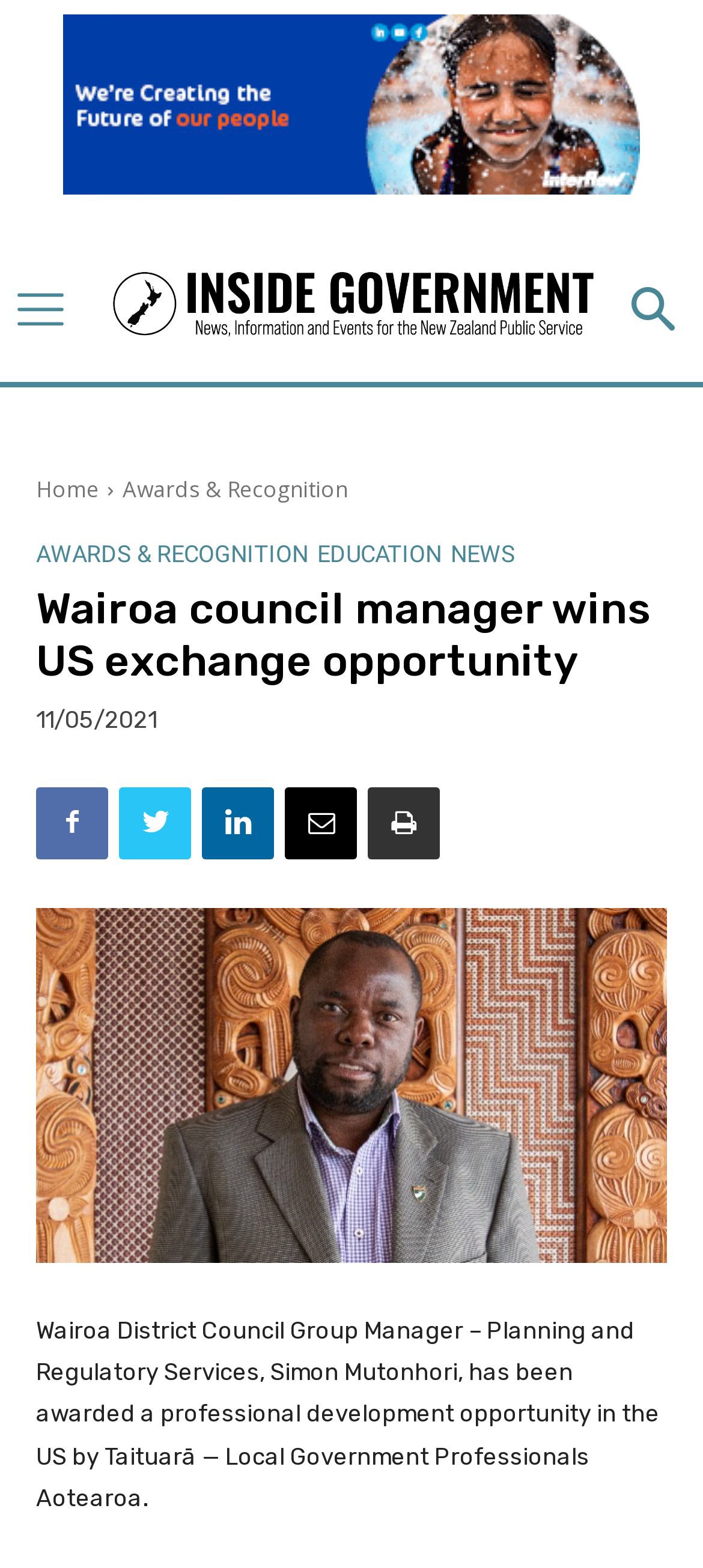Find the bounding box coordinates for the element that must be clicked to complete the instruction: "Go to Home". The coordinates should be four float numbers between 0 and 1, indicated as [left, top, right, bottom].

[0.051, 0.302, 0.141, 0.322]